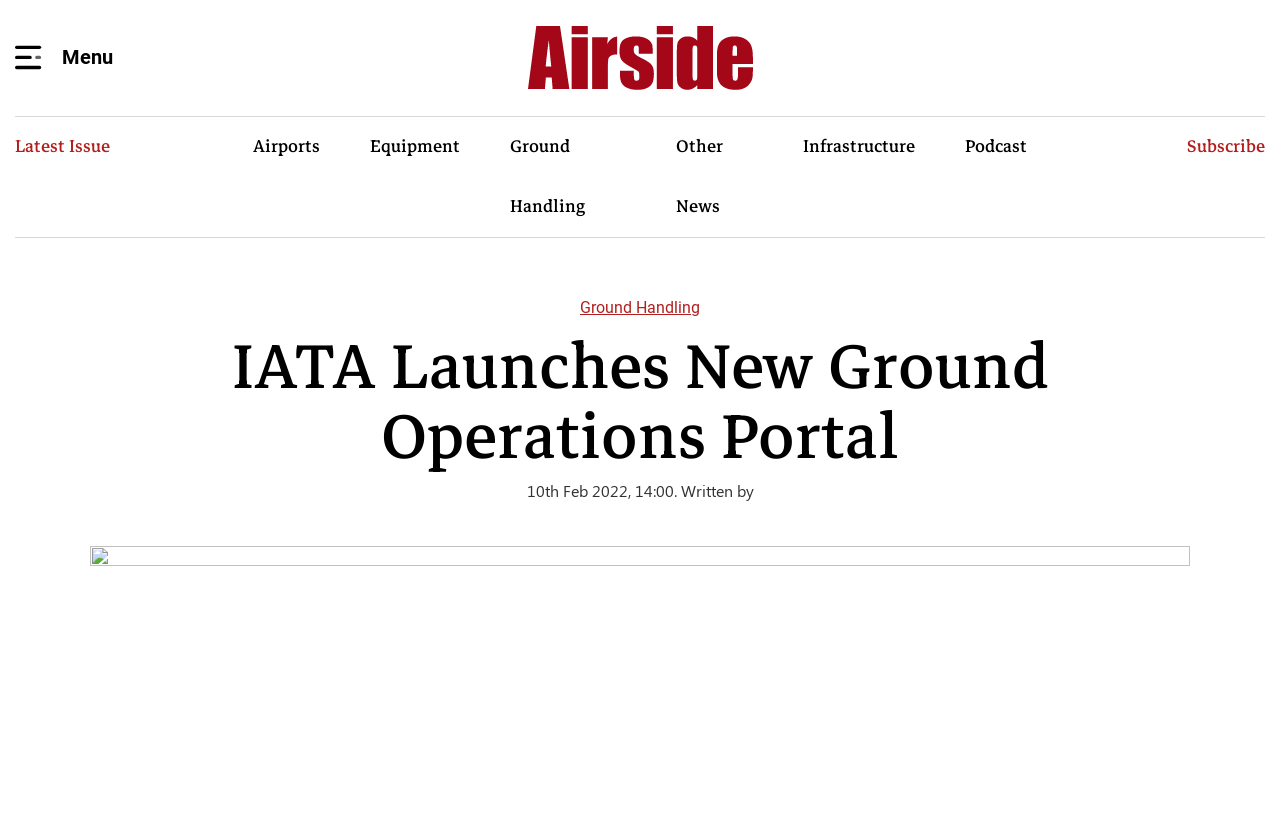Based on the element description title="Airside International", identify the bounding box coordinates for the UI element. The coordinates should be in the format (top-left x, top-left y, bottom-right x, bottom-right y) and within the 0 to 1 range.

[0.412, 0.025, 0.588, 0.114]